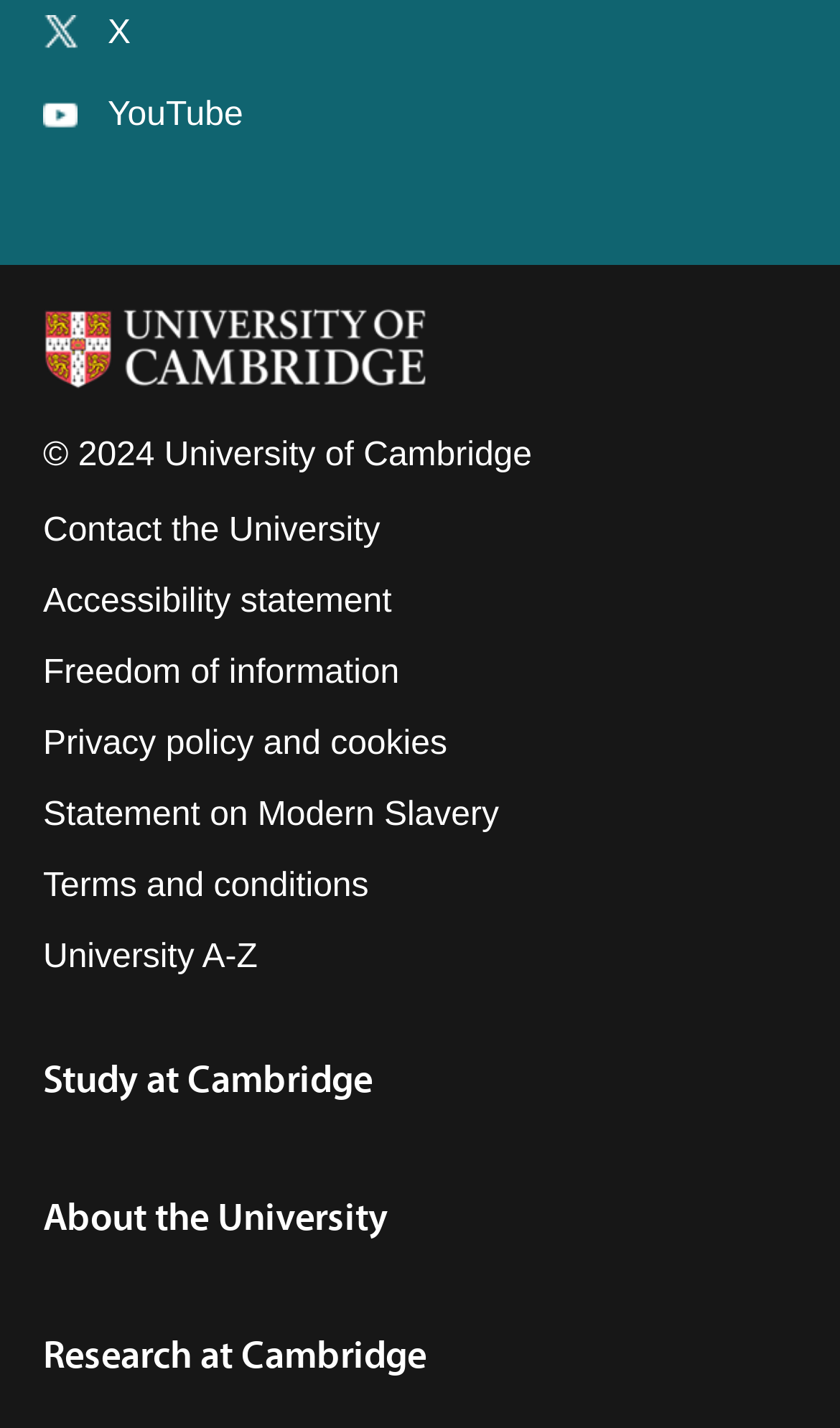Please identify the bounding box coordinates of the region to click in order to complete the task: "Study at Cambridge". The coordinates must be four float numbers between 0 and 1, specified as [left, top, right, bottom].

[0.051, 0.737, 0.444, 0.772]